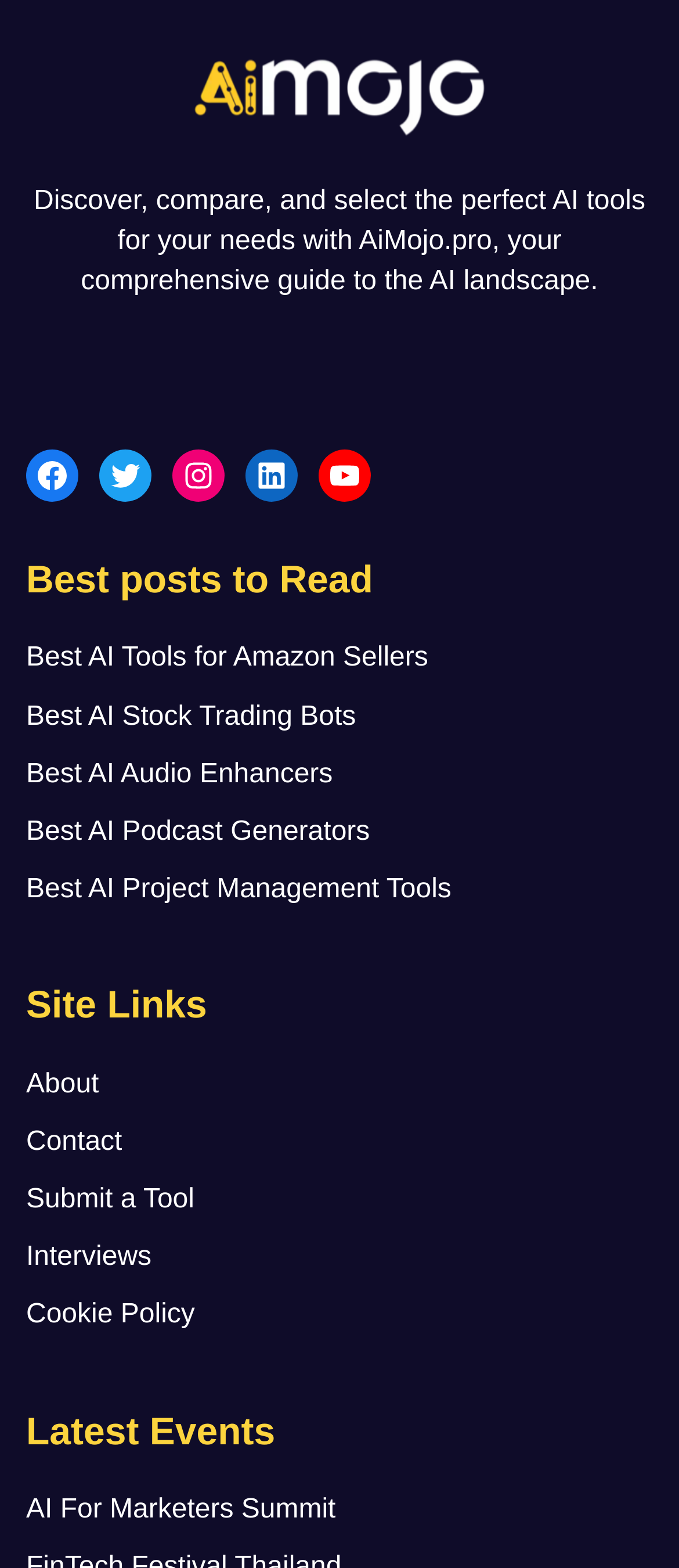Extract the bounding box coordinates for the UI element described by the text: "Cookie Policy". The coordinates should be in the form of [left, top, right, bottom] with values between 0 and 1.

[0.038, 0.829, 0.287, 0.848]